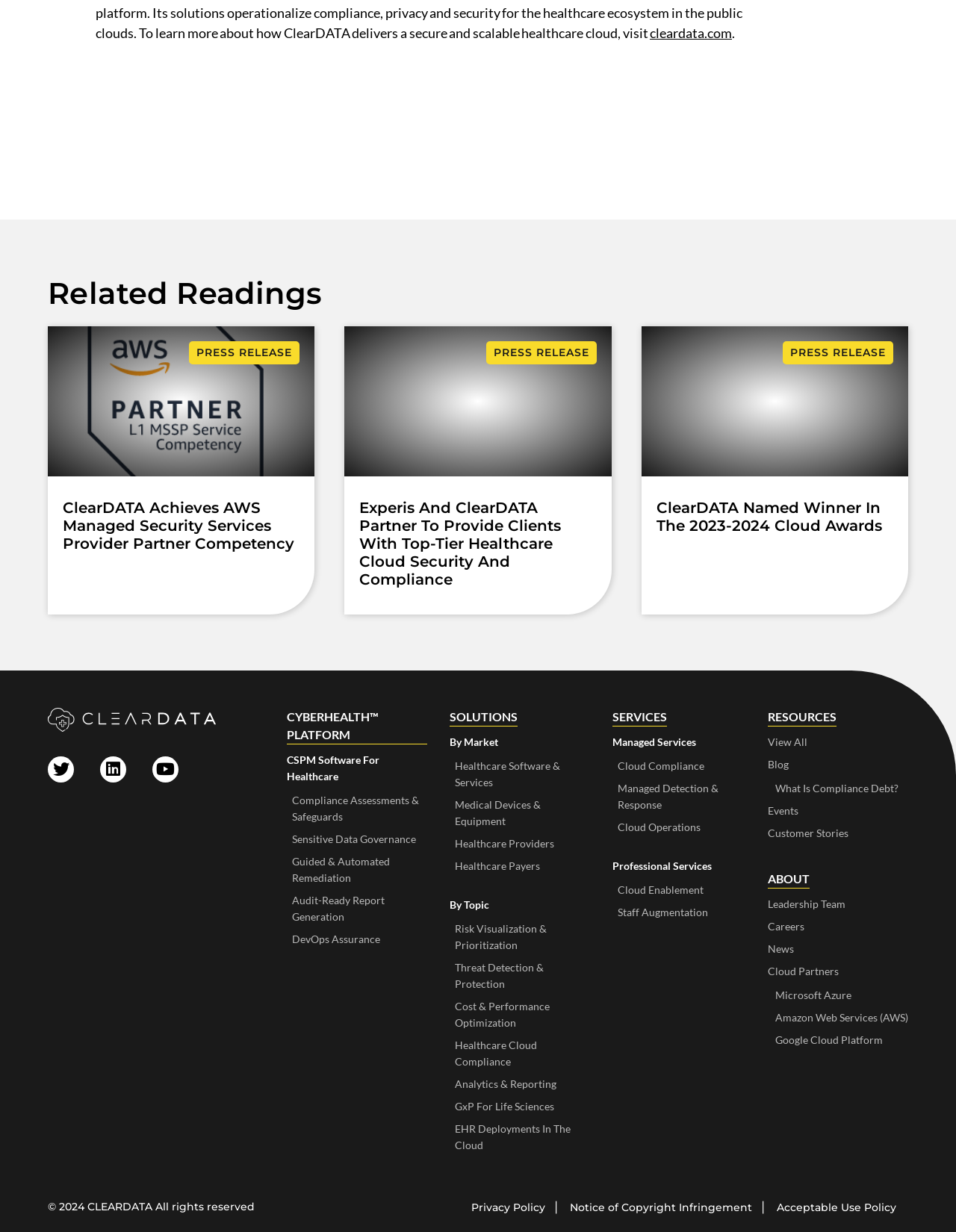How many articles are listed under 'Related Readings'?
Look at the image and answer the question using a single word or phrase.

3